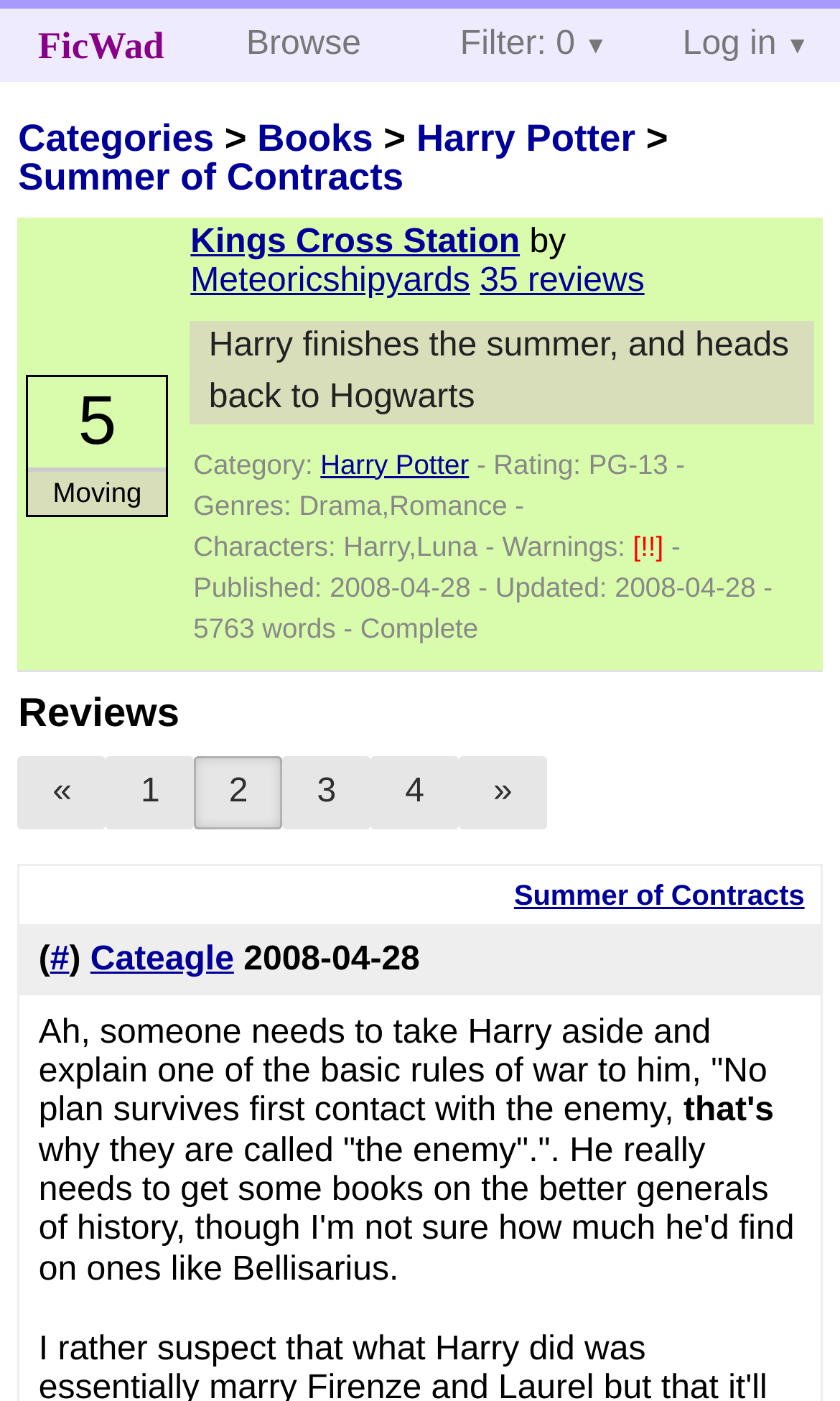How many reviews does the fan fiction have?
By examining the image, provide a one-word or phrase answer.

35